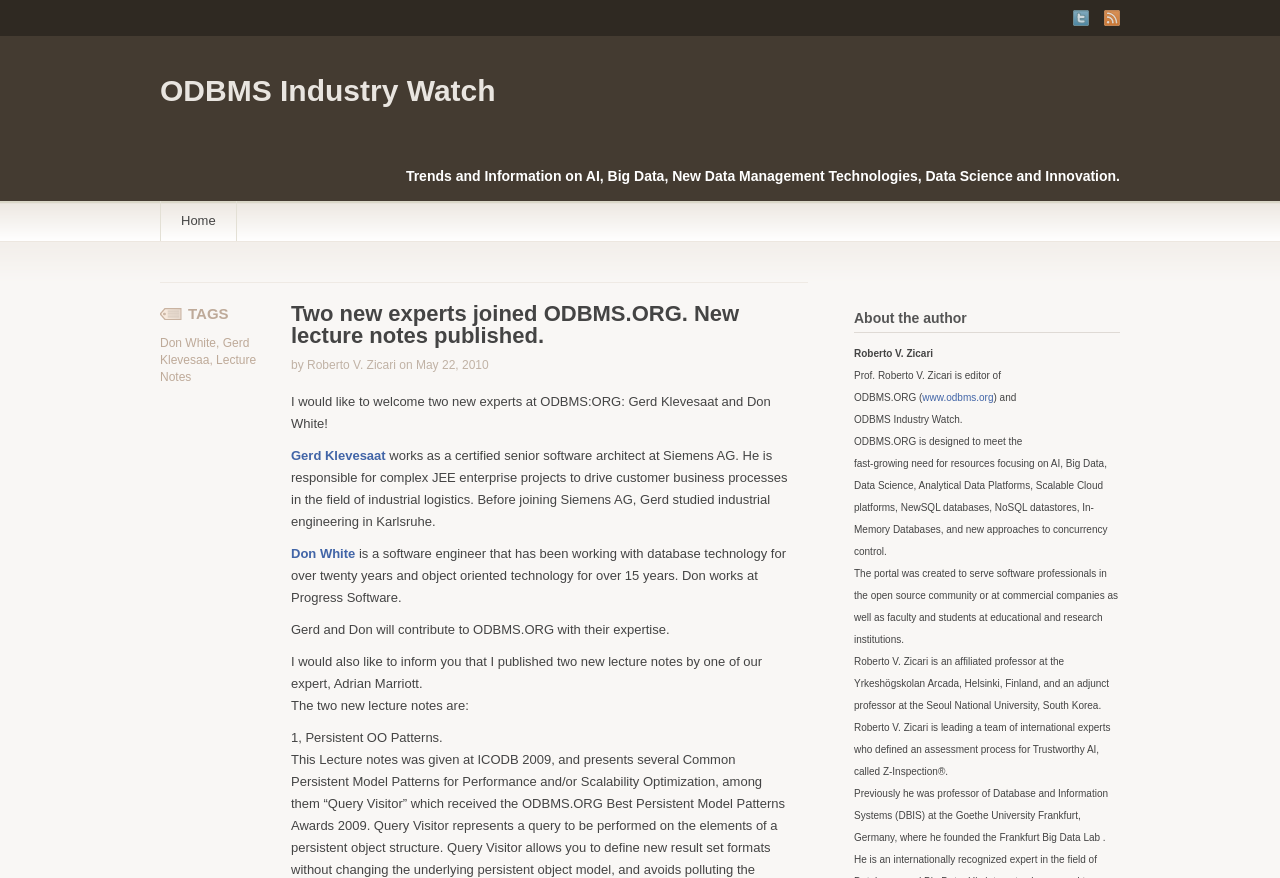Please locate the clickable area by providing the bounding box coordinates to follow this instruction: "Visit ODBMS Industry Watch".

[0.125, 0.084, 0.387, 0.122]